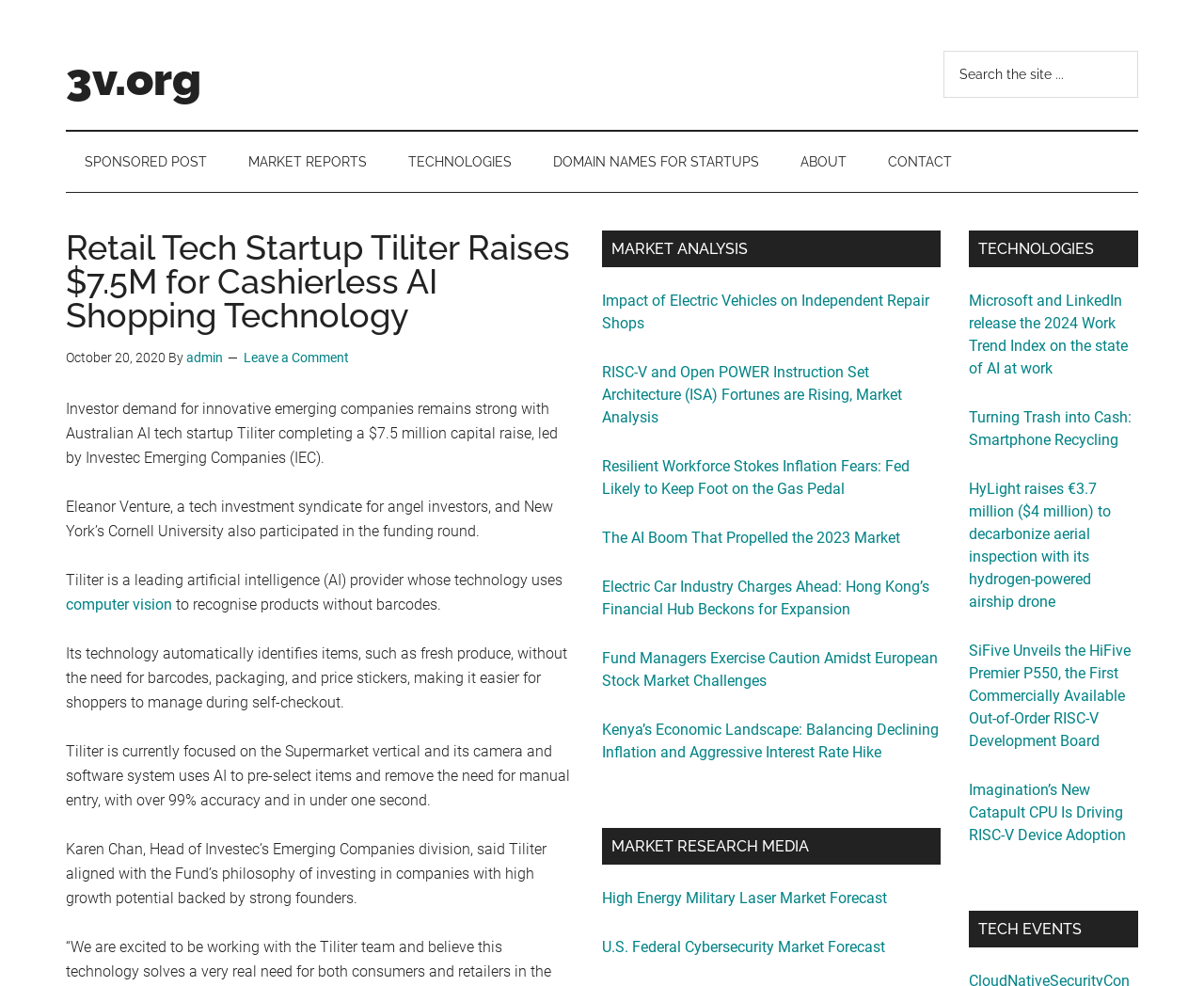Specify the bounding box coordinates of the element's area that should be clicked to execute the given instruction: "Search the site". The coordinates should be four float numbers between 0 and 1, i.e., [left, top, right, bottom].

[0.784, 0.052, 0.945, 0.099]